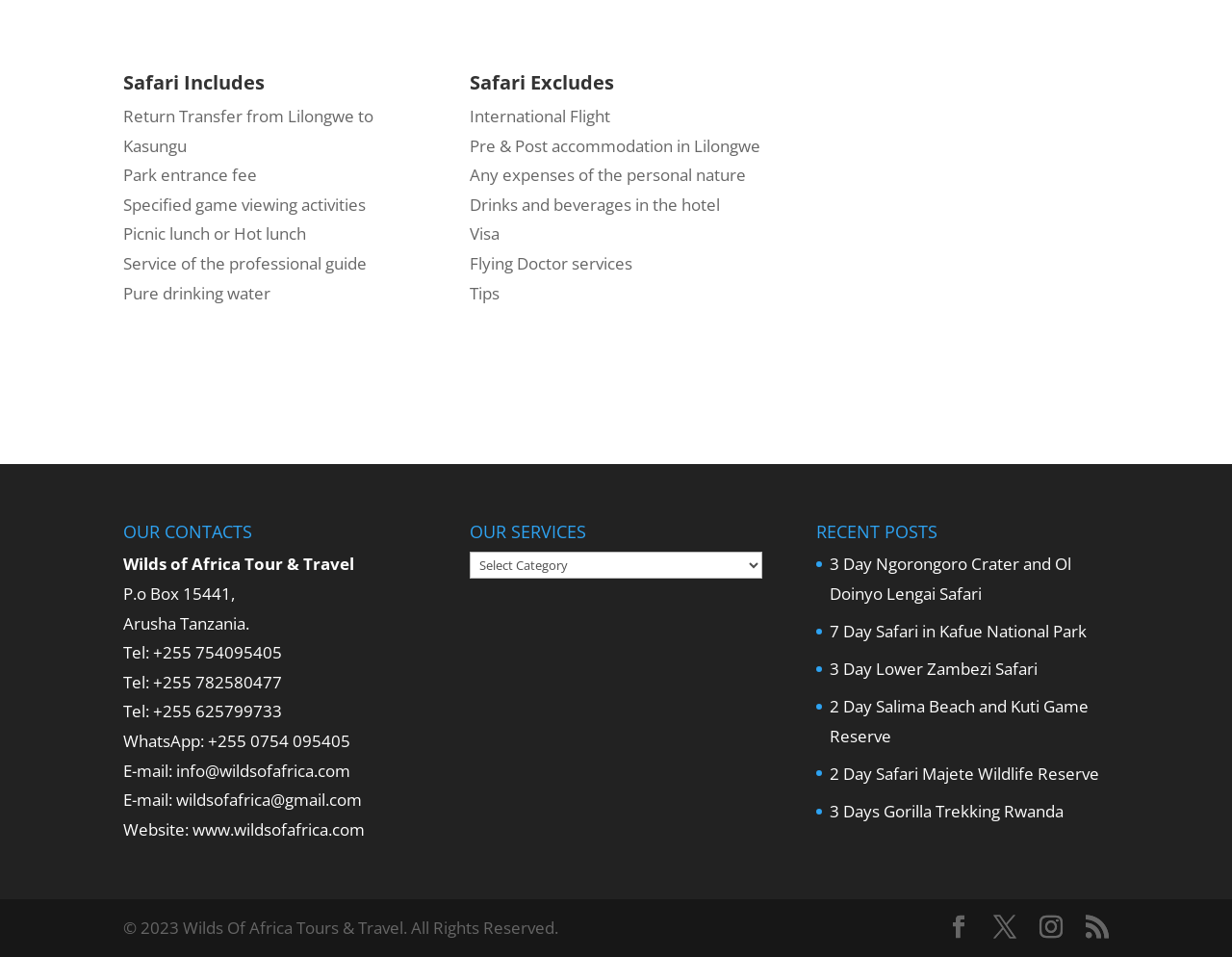Identify the bounding box coordinates of the part that should be clicked to carry out this instruction: "Contact Wilds of Africa Tour & Travel via WhatsApp".

[0.1, 0.763, 0.284, 0.786]